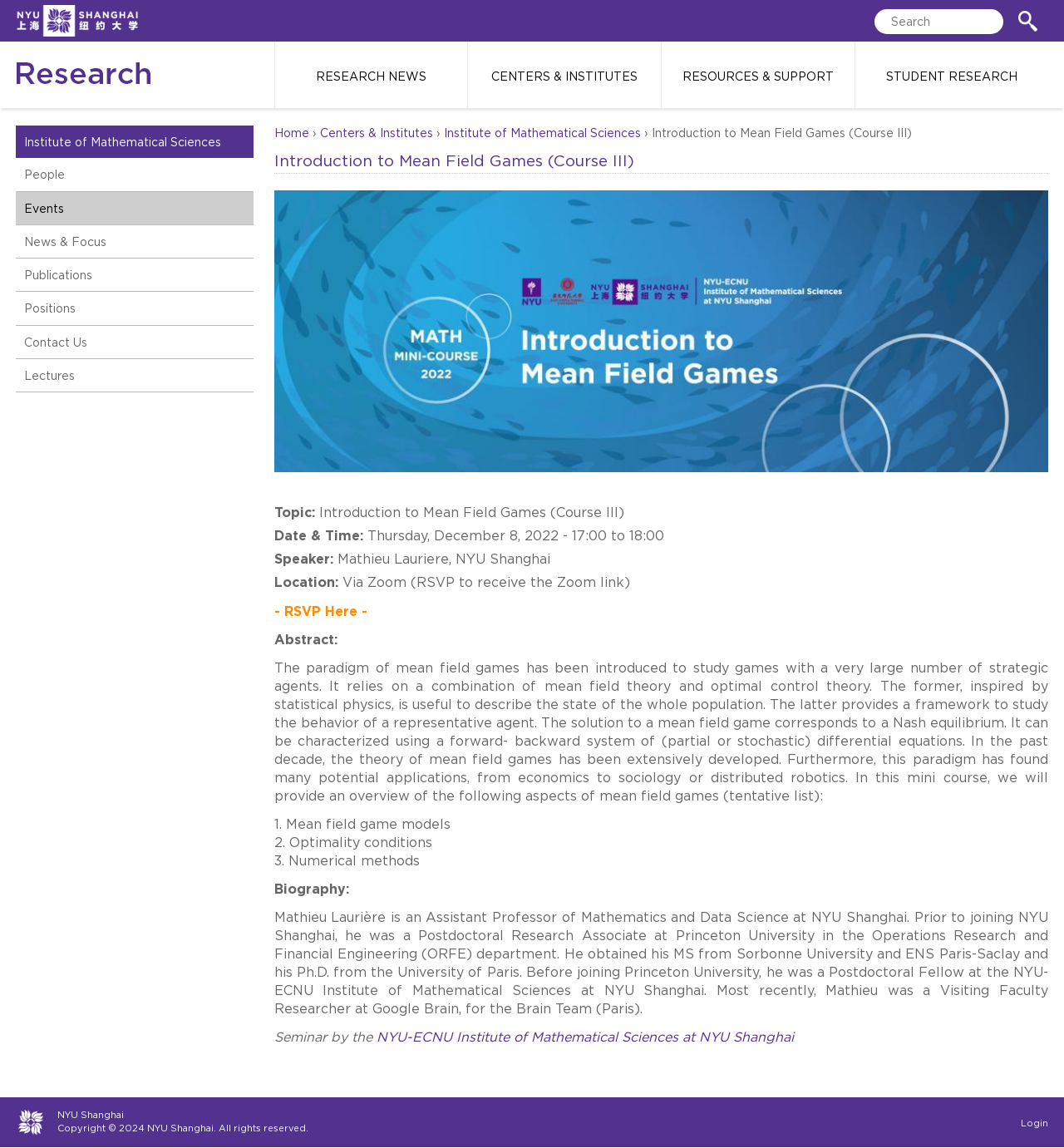Extract the bounding box coordinates for the UI element described by the text: "bhabishyat credit card west bengal". The coordinates should be in the form of [left, top, right, bottom] with values between 0 and 1.

None